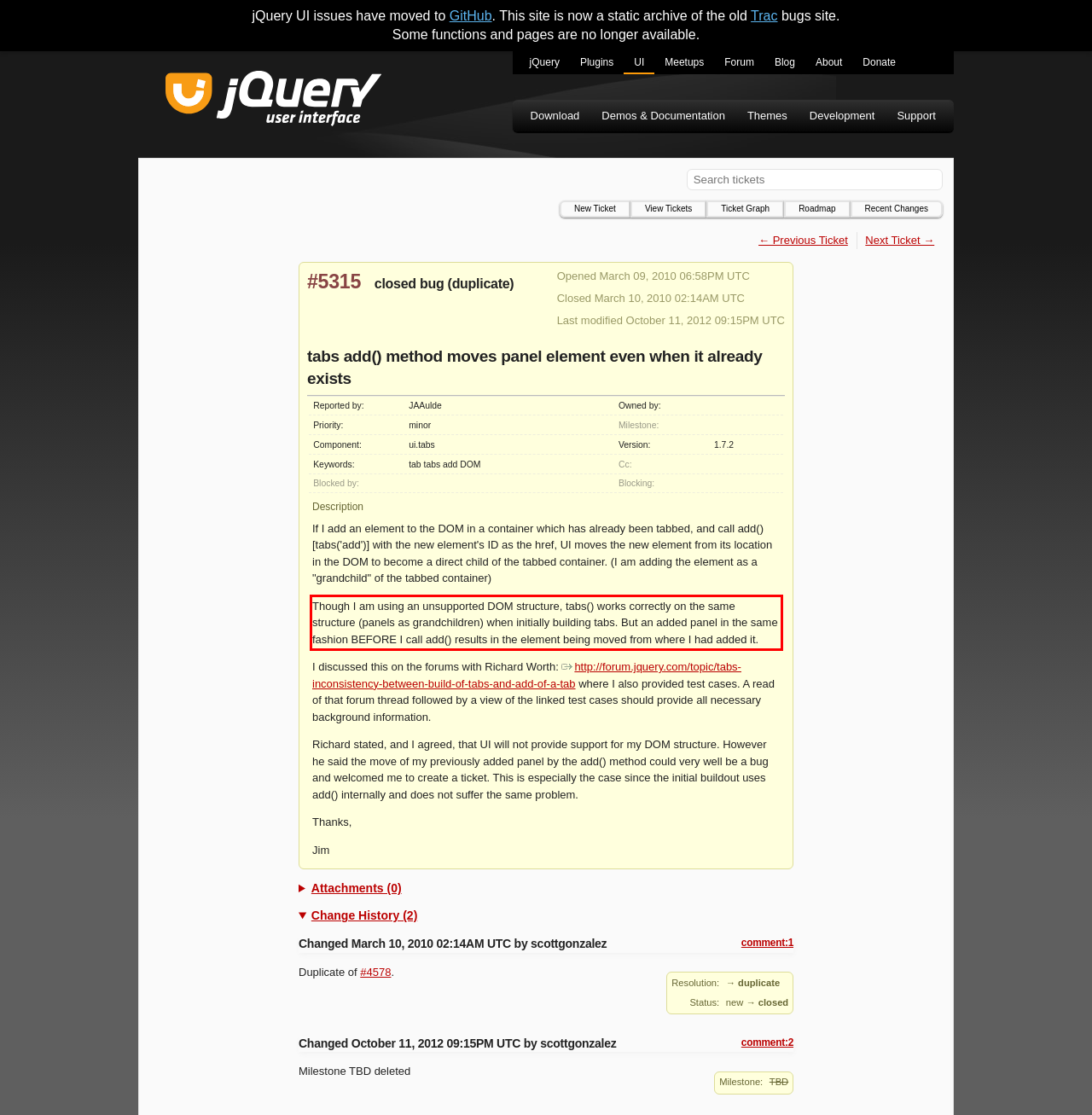Identify the red bounding box in the webpage screenshot and perform OCR to generate the text content enclosed.

Though I am using an unsupported DOM structure, tabs() works correctly on the same structure (panels as grandchildren) when initially building tabs. But an added panel in the same fashion BEFORE I call add() results in the element being moved from where I had added it.